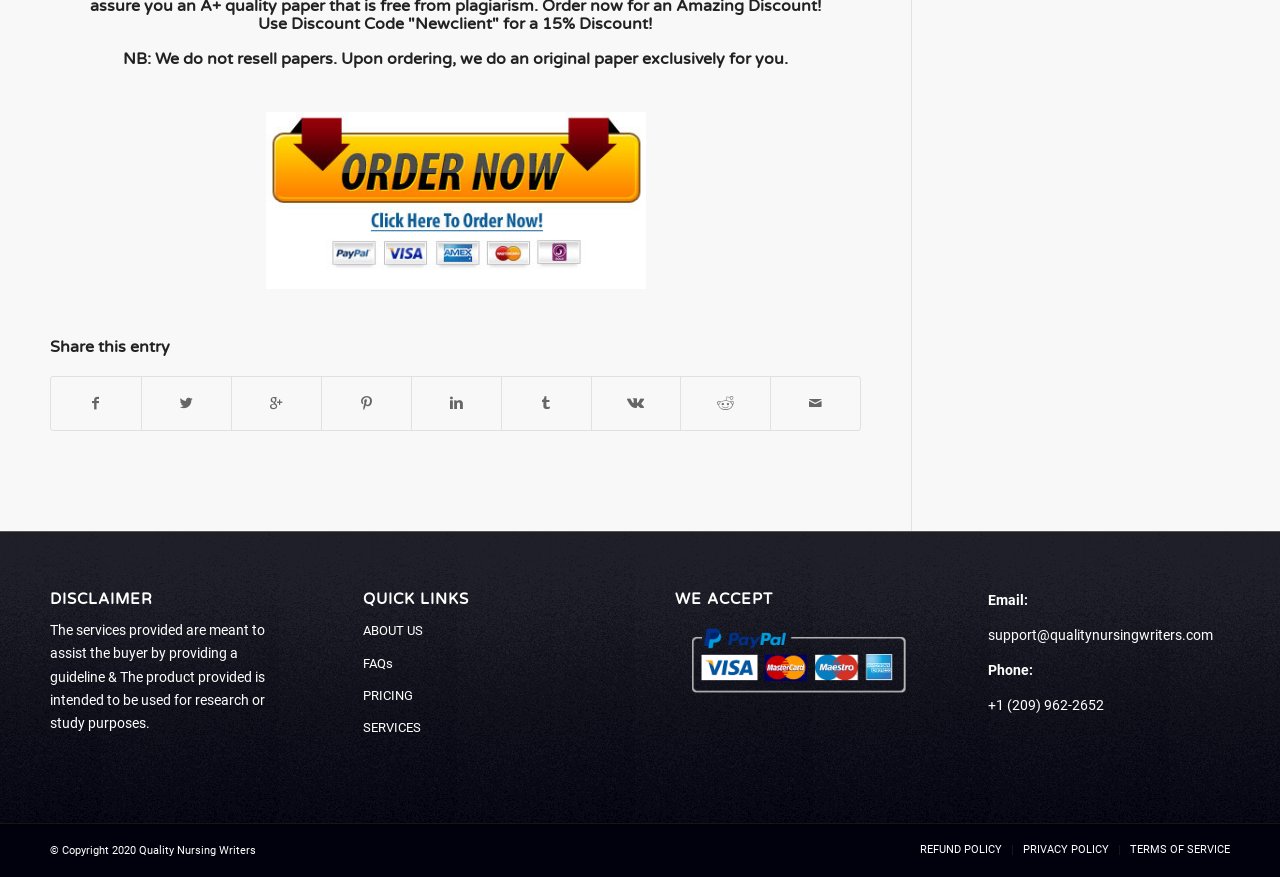Answer the question in a single word or phrase:
What is the purpose of the services provided?

Research or study